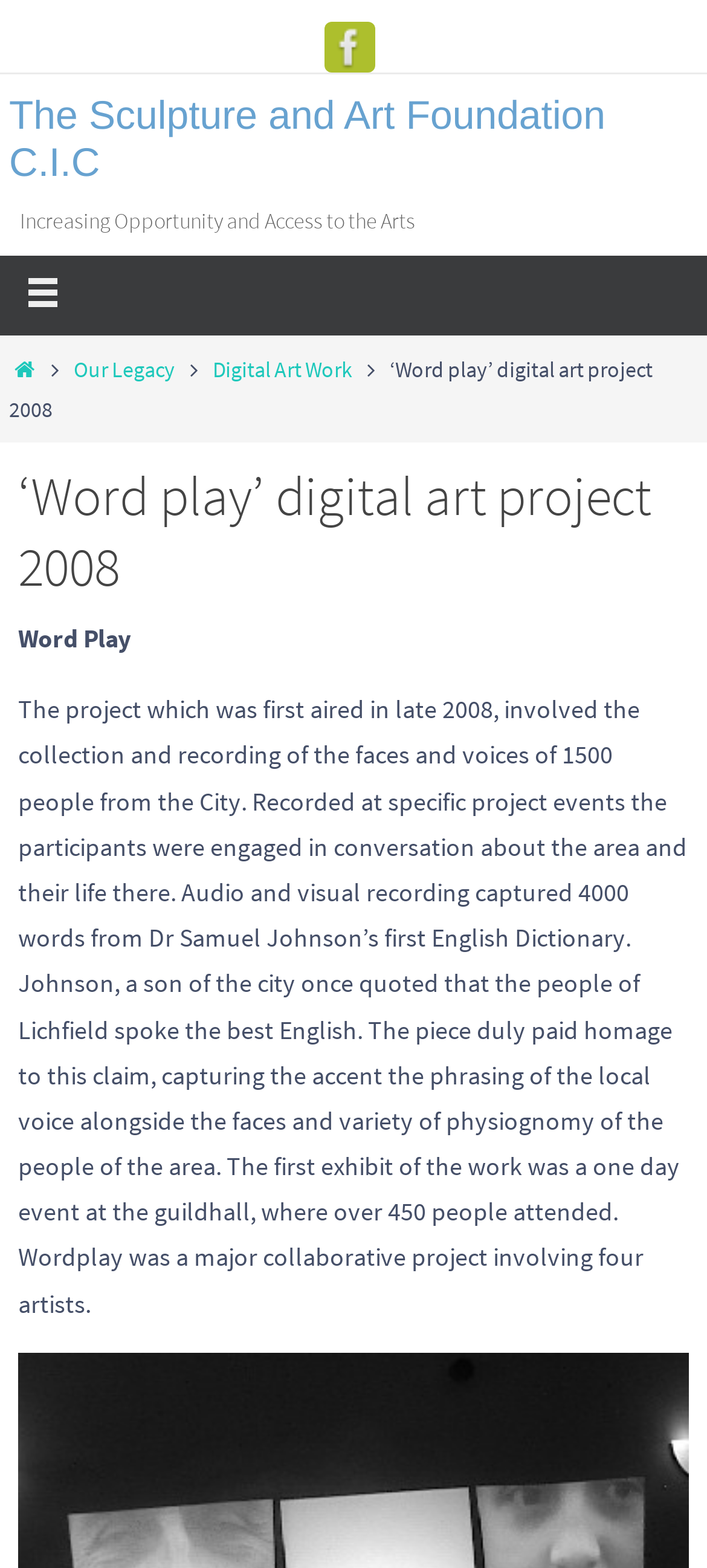What is the name of the dictionary mentioned in the project?
Answer with a single word or short phrase according to what you see in the image.

Dr Samuel Johnson’s first English Dictionary